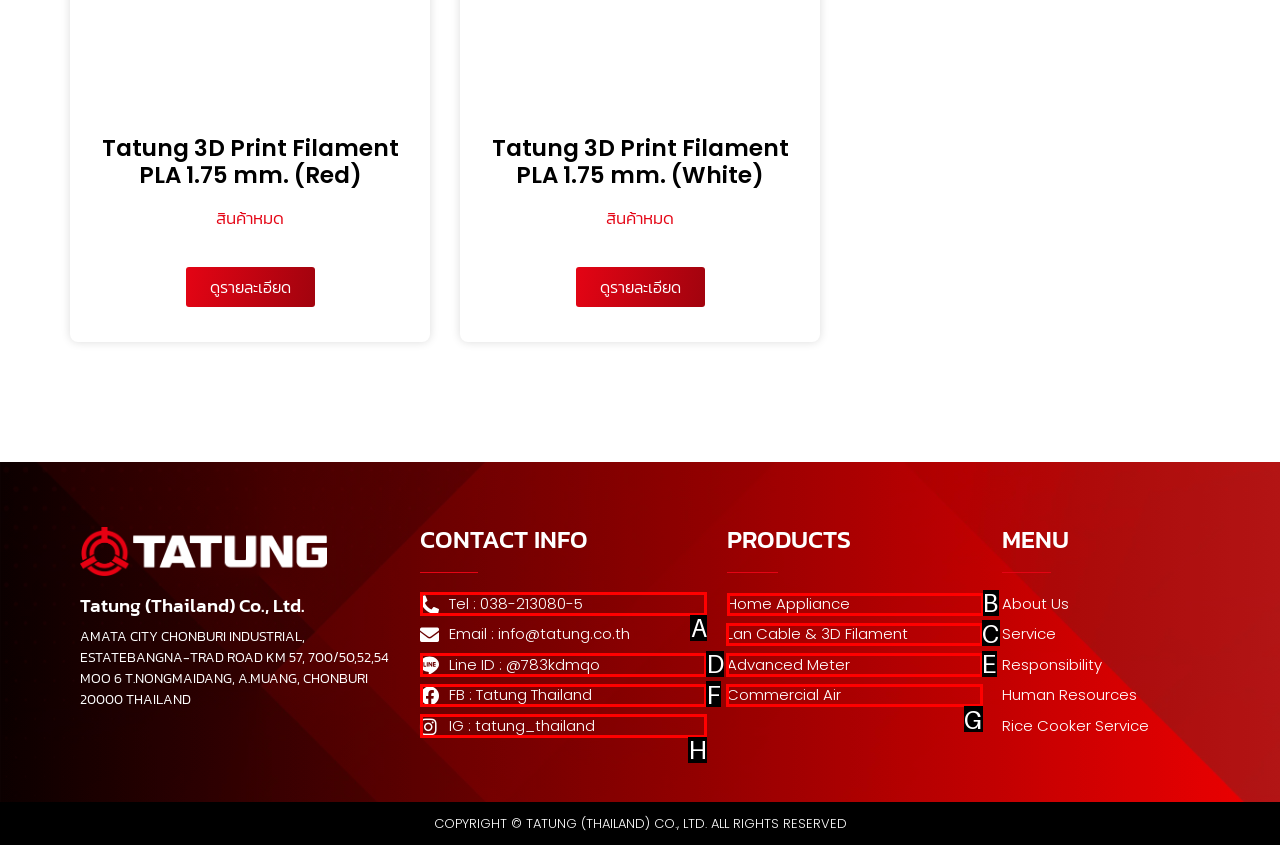Pick the option that should be clicked to perform the following task: Learn about Home Appliance products
Answer with the letter of the selected option from the available choices.

B